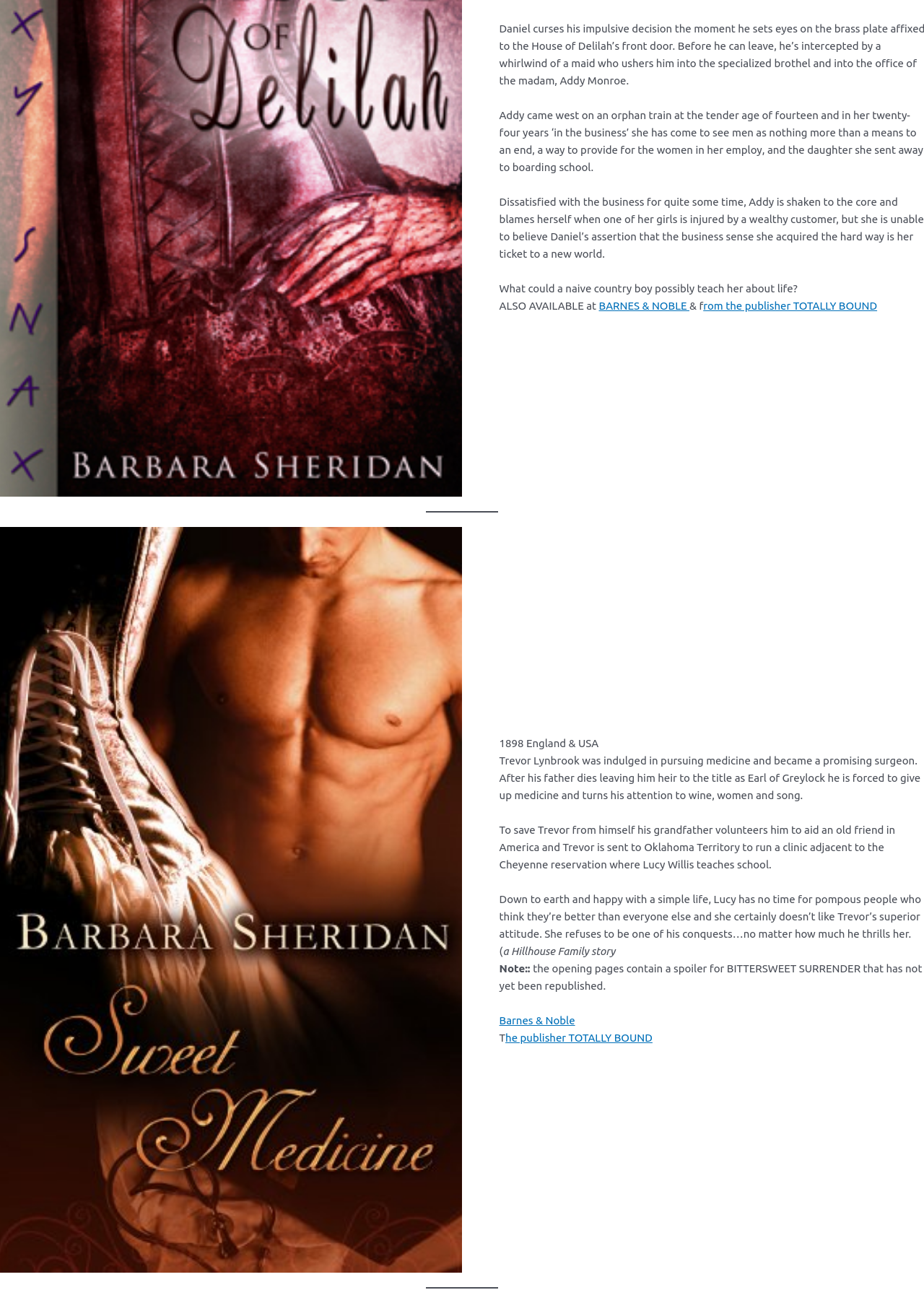Provide the bounding box coordinates, formatted as (top-left x, top-left y, bottom-right x, bottom-right y), with all values being floating point numbers between 0 and 1. Identify the bounding box of the UI element that matches the description: rom the publisher TOTALLY BOUND

[0.761, 0.232, 0.949, 0.241]